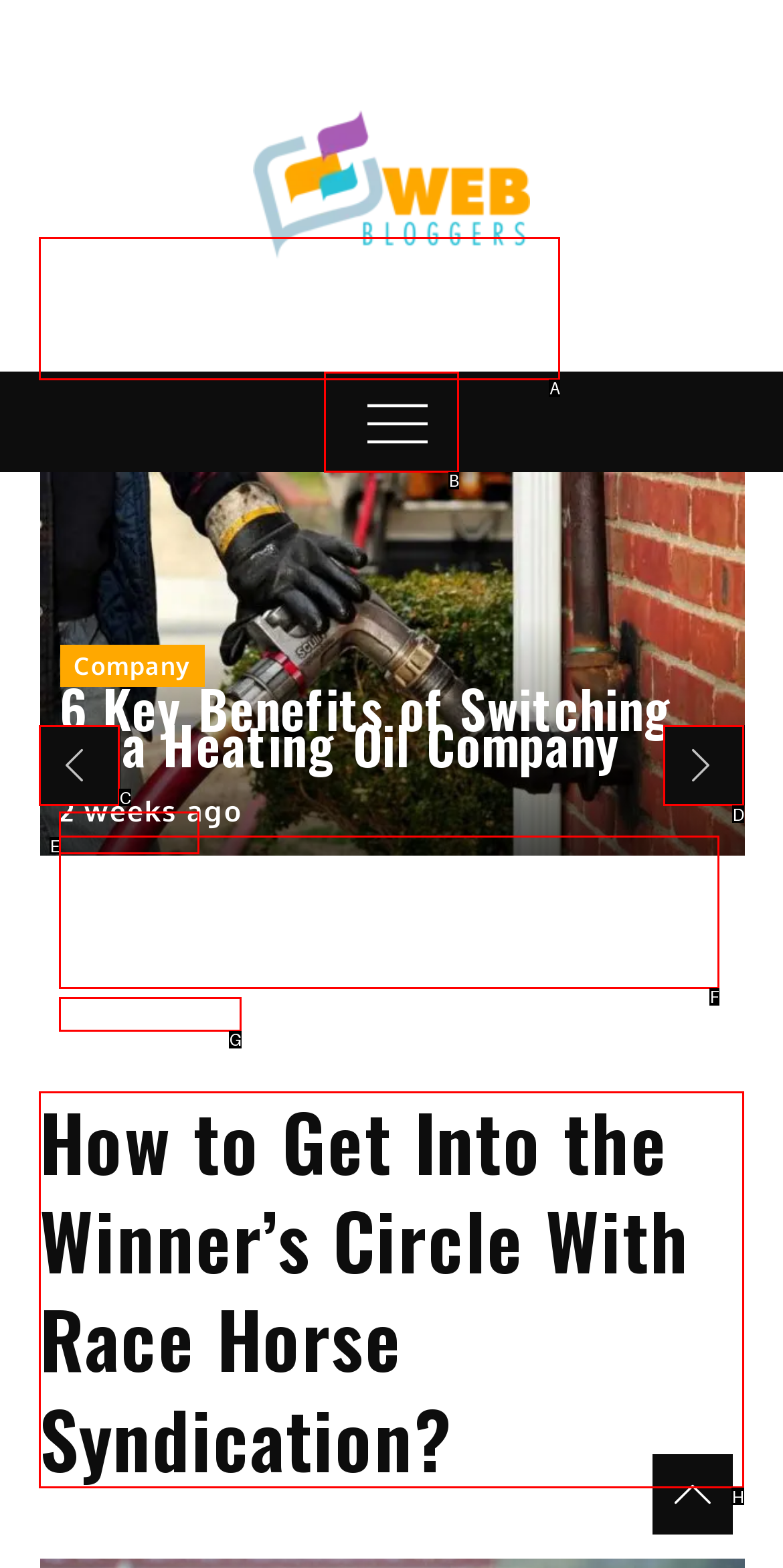Identify which lettered option completes the task: Read the article 'How to Get Into the Winner’s Circle With Race Horse Syndication?'. Provide the letter of the correct choice.

H